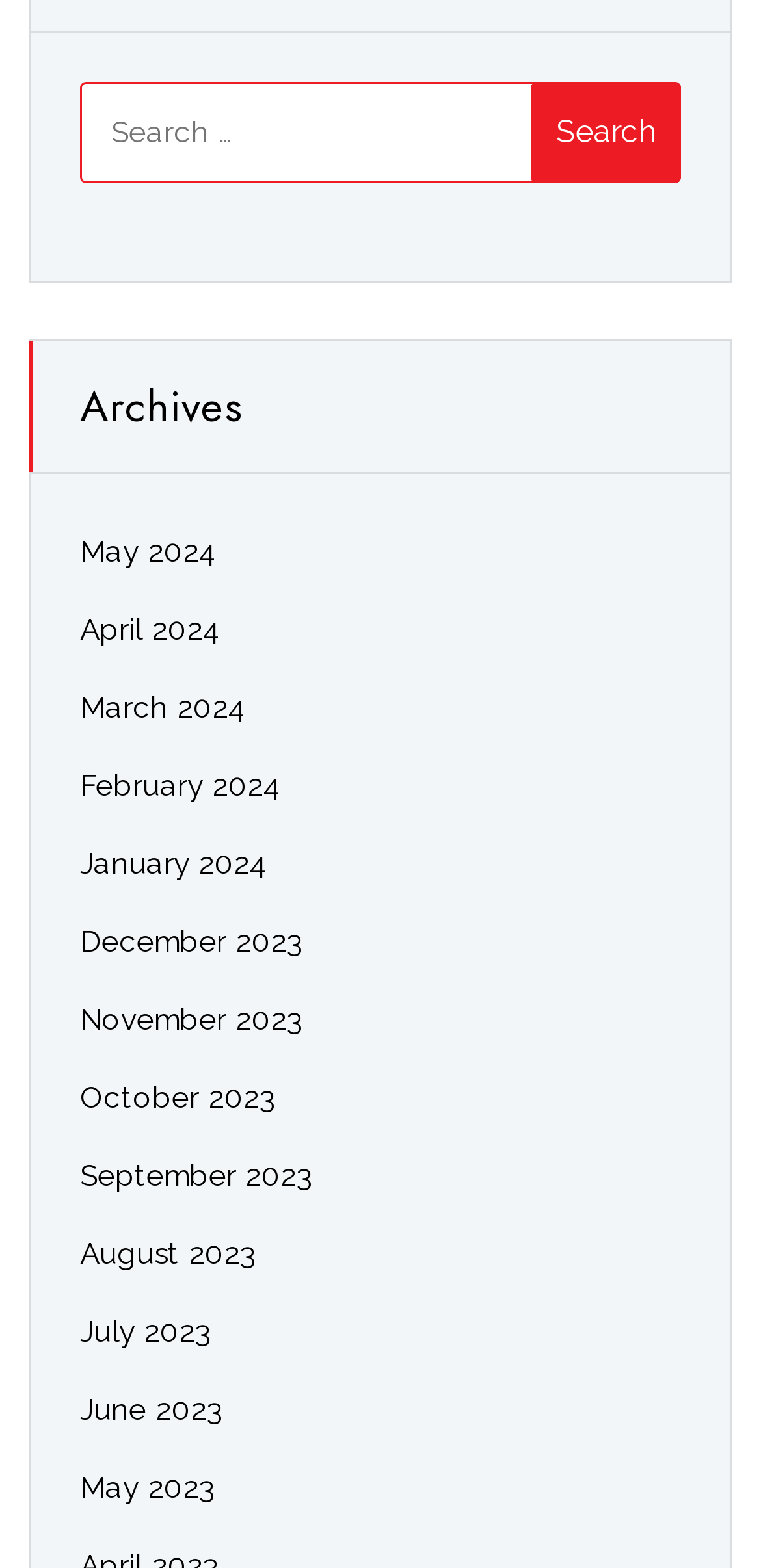Find and specify the bounding box coordinates that correspond to the clickable region for the instruction: "View Baby toys".

None